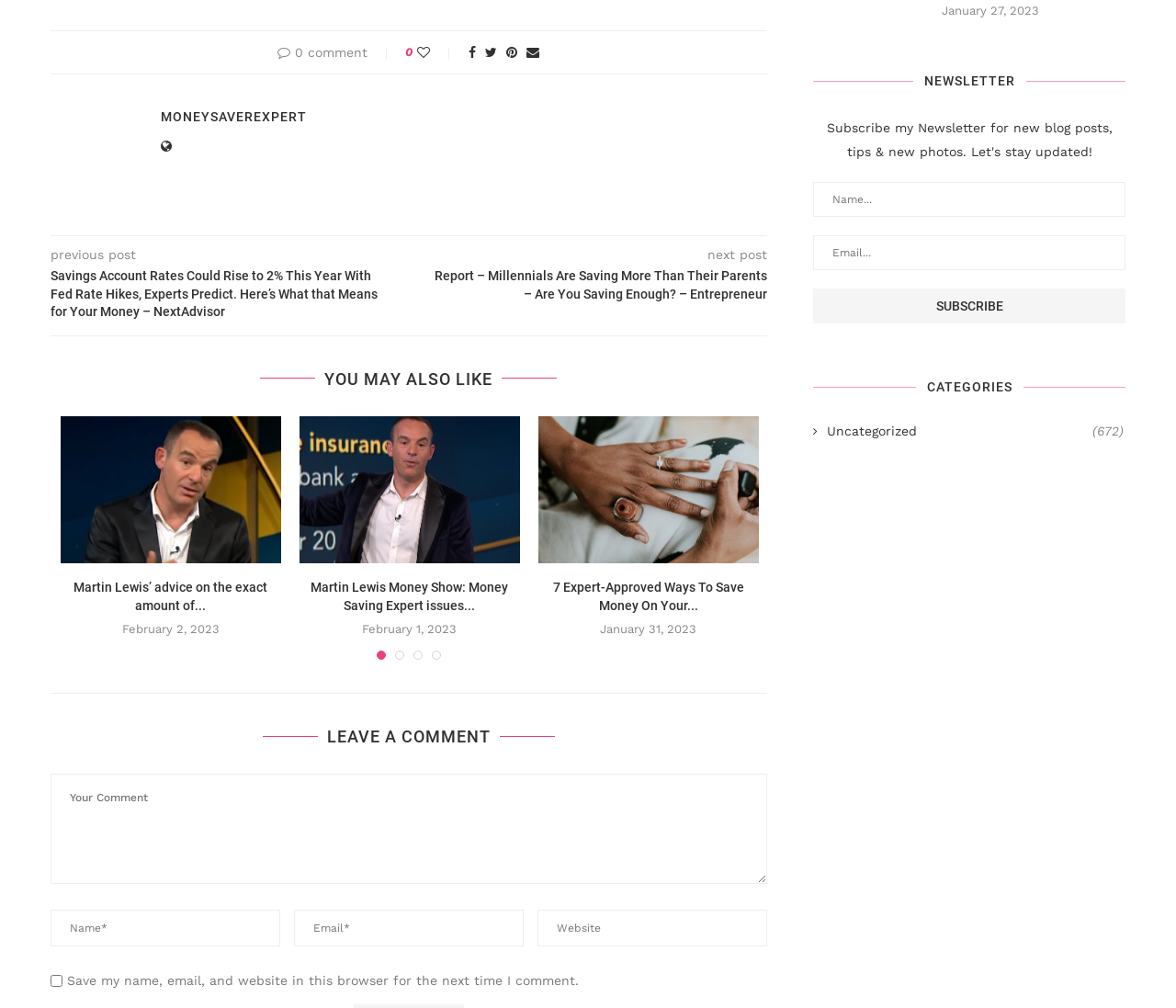What is the name of the website?
Please ensure your answer is as detailed and informative as possible.

I determined the answer by looking at the heading element with the text 'MONEYSAVEREXPERT' which is likely to be the name of the website.